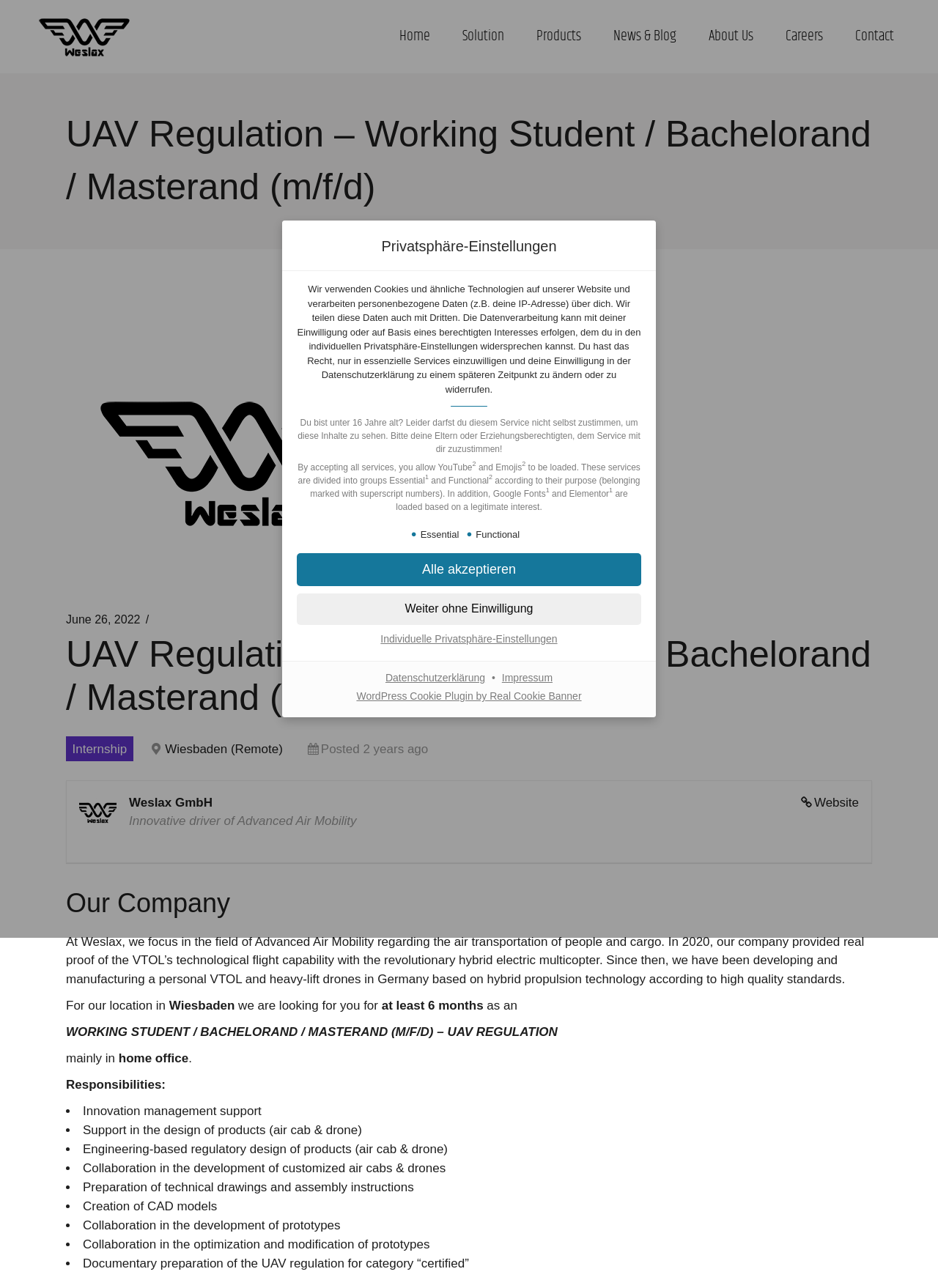Determine the bounding box for the UI element that matches this description: "Weiter ohne Einwilligung".

[0.316, 0.461, 0.684, 0.485]